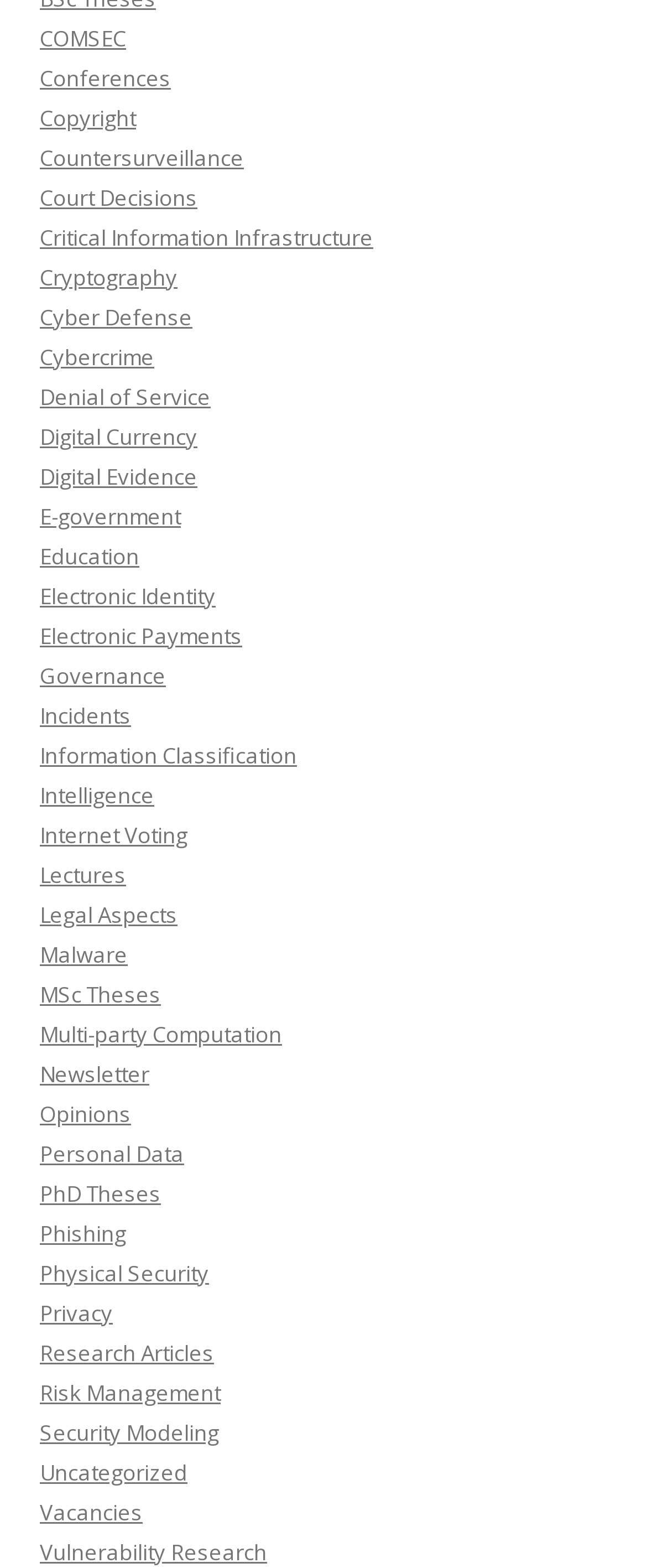Pinpoint the bounding box coordinates of the element to be clicked to execute the instruction: "Explore Cyber Defense".

[0.062, 0.193, 0.297, 0.212]